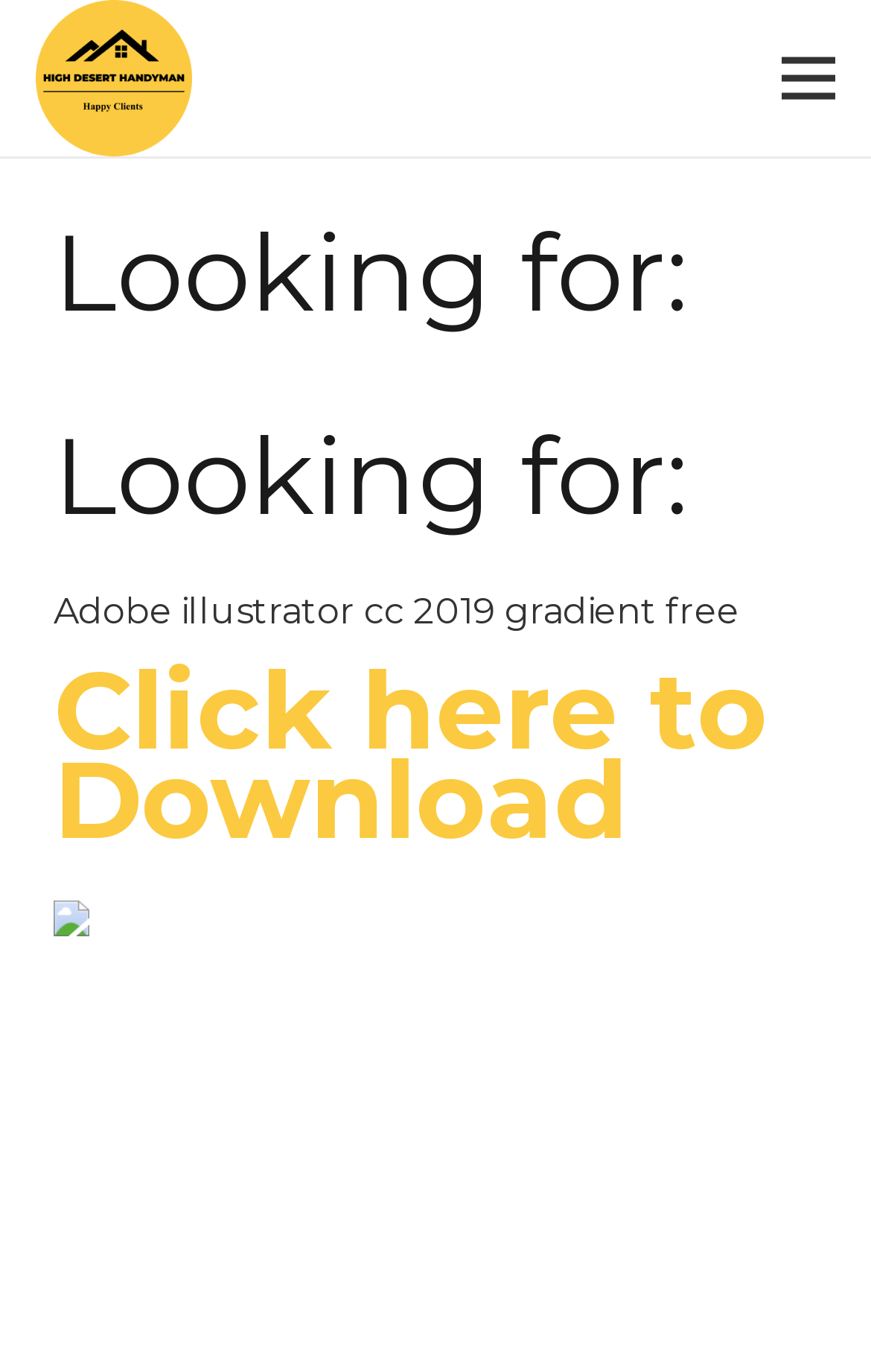Identify the bounding box of the UI element that matches this description: "Click here to Download".

[0.062, 0.521, 0.882, 0.617]